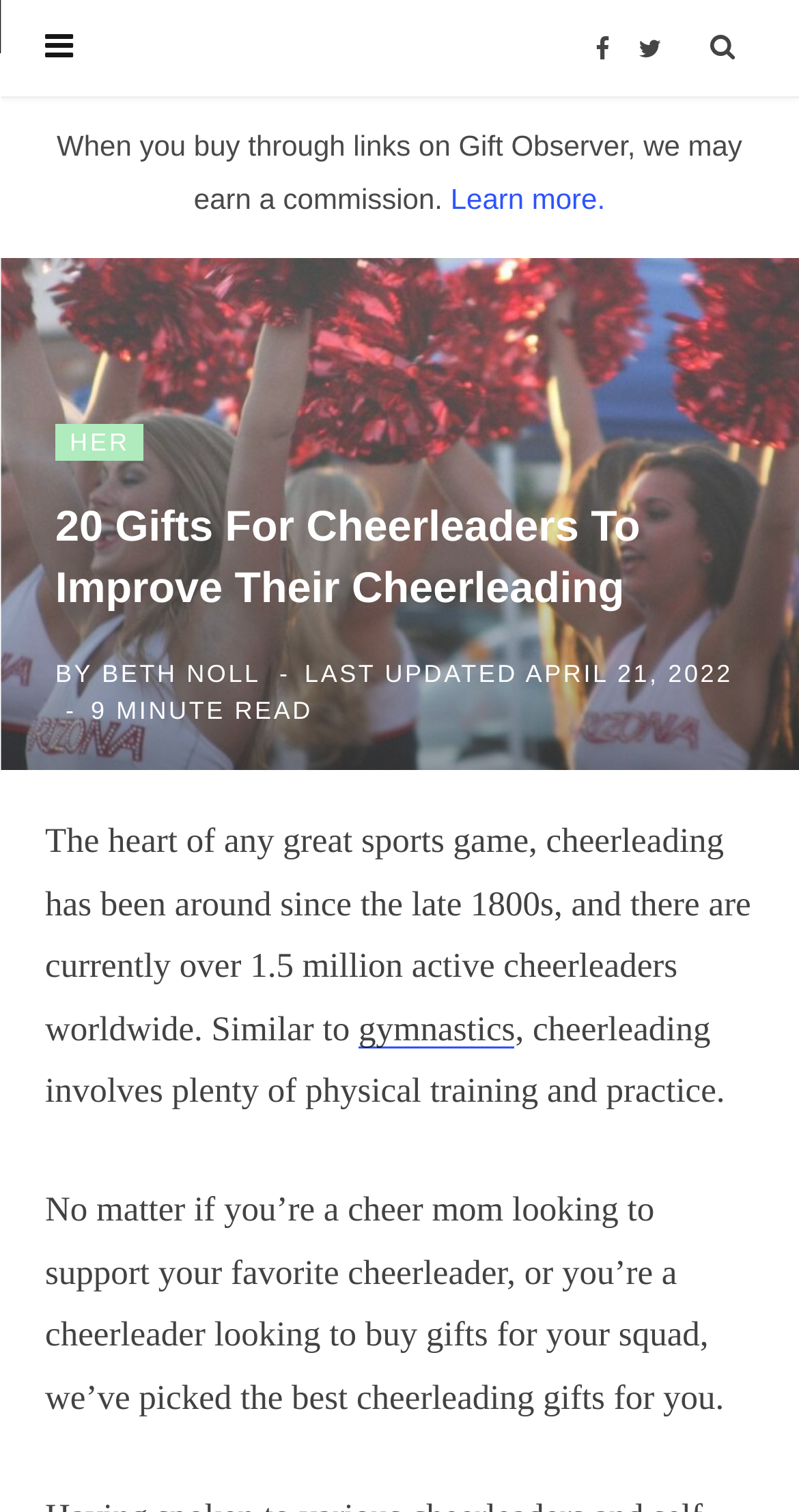When was this article last updated?
Using the image, provide a concise answer in one word or a short phrase.

April 21, 2022